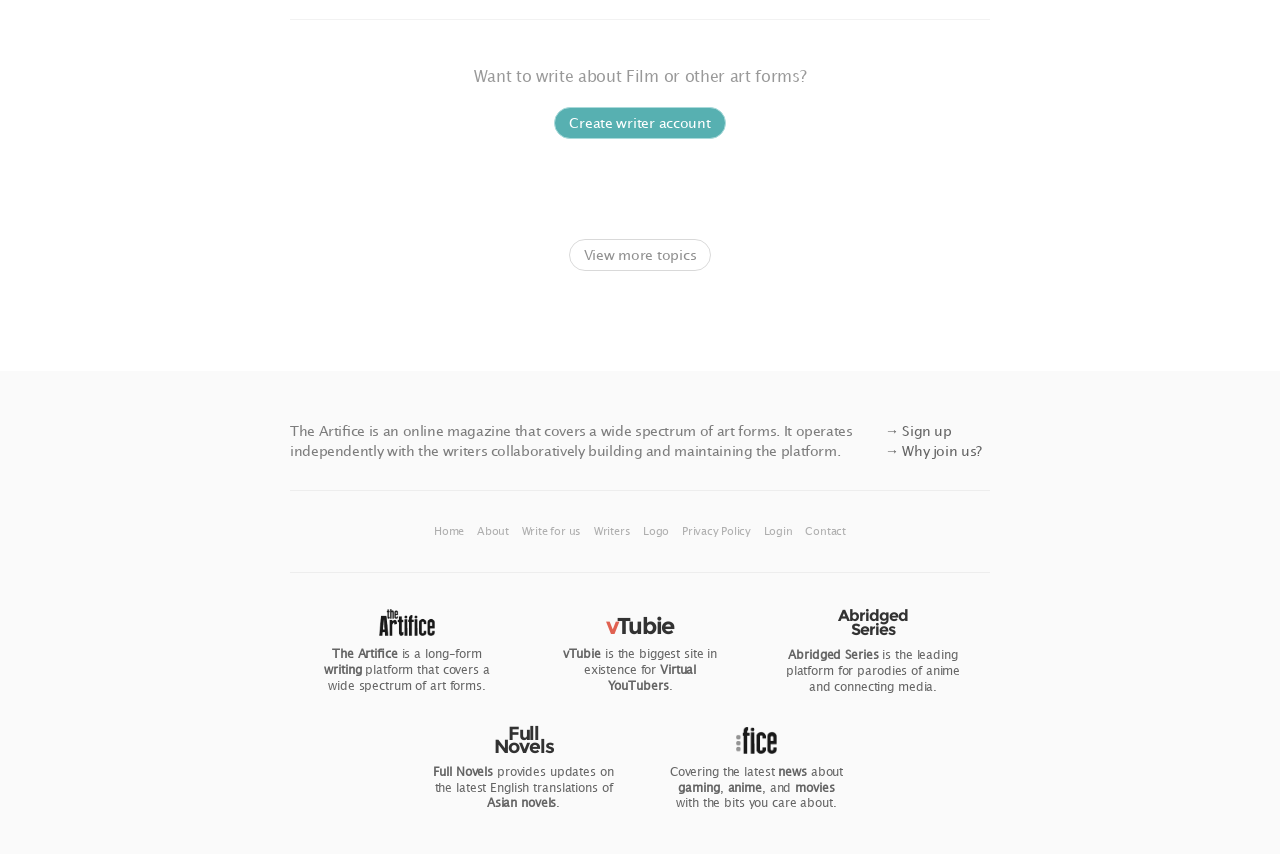Please find the bounding box for the UI element described by: "Black Forest".

None